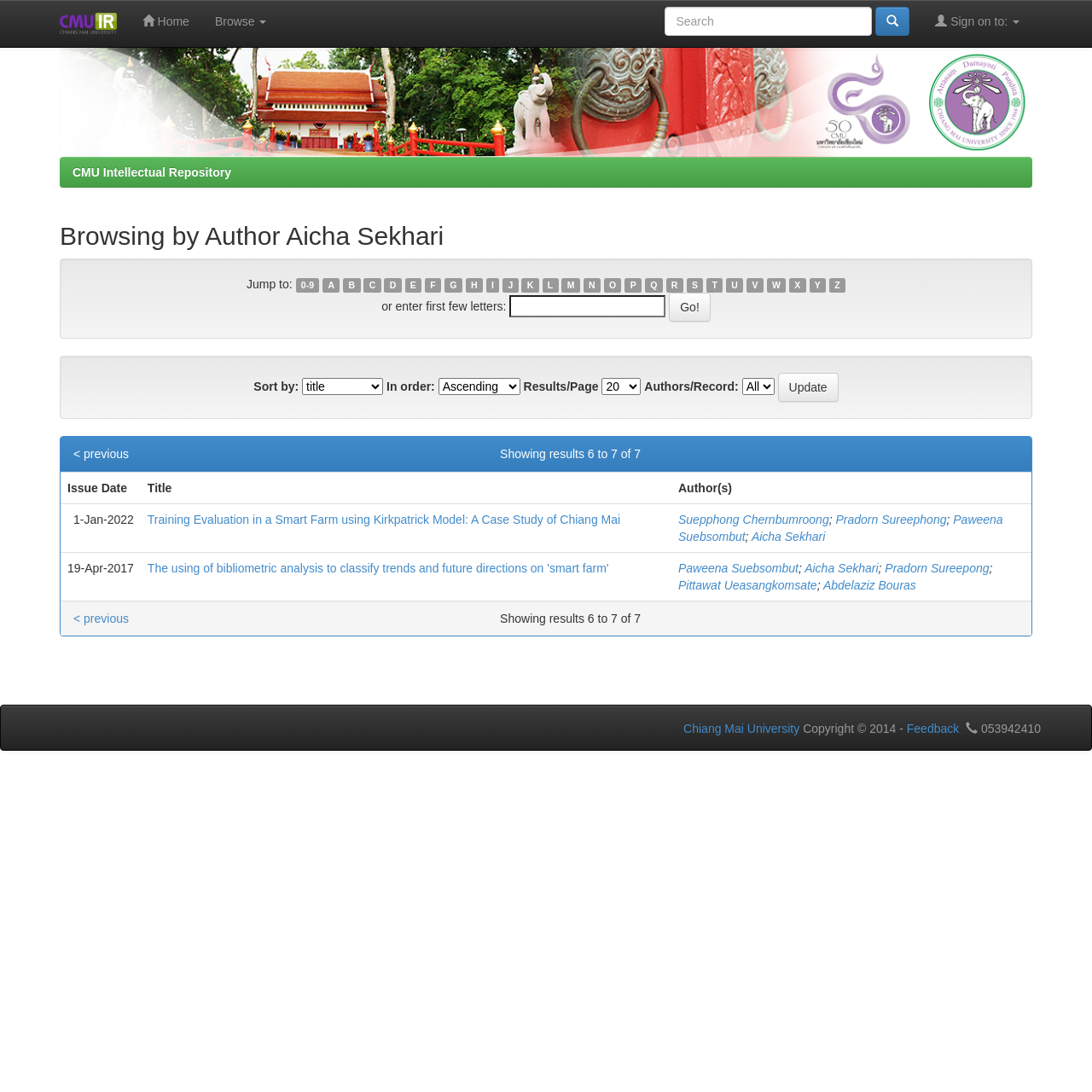How many links are available in the 'Browse' section?
Could you please answer the question thoroughly and with as much detail as possible?

The 'Browse' section lists links to different authors. By counting the number of links, we can see that there are 27 links available, ranging from '0-9' to 'Z'.